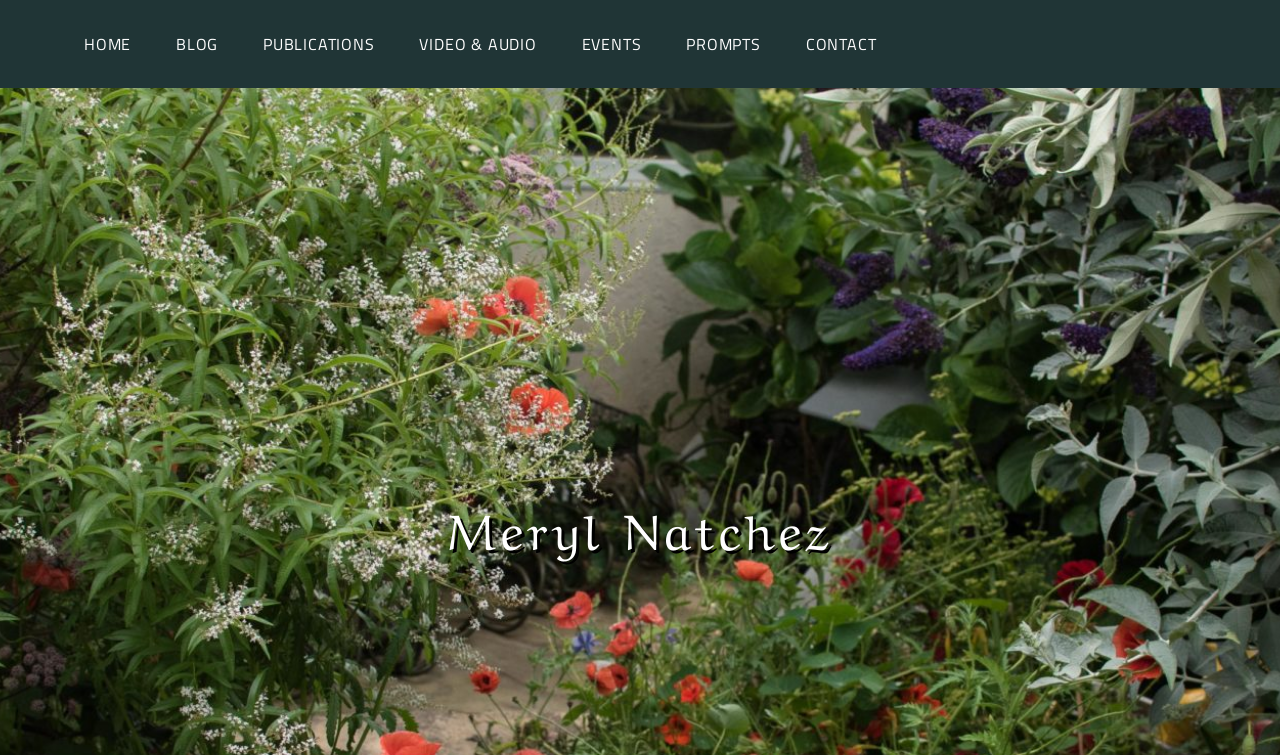Please determine the bounding box coordinates of the clickable area required to carry out the following instruction: "go to home page". The coordinates must be four float numbers between 0 and 1, represented as [left, top, right, bottom].

[0.05, 0.021, 0.118, 0.095]